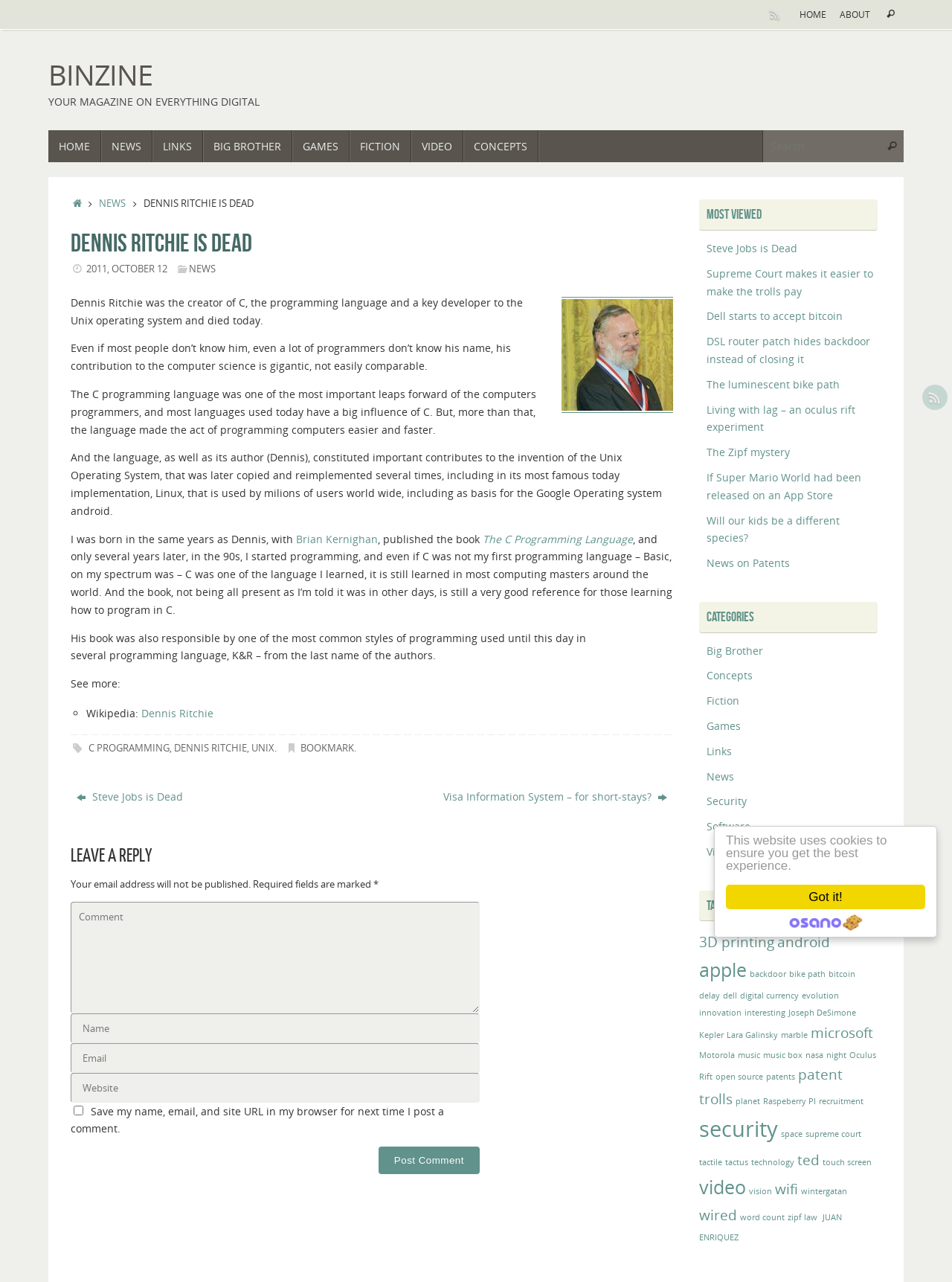What is the name of the book mentioned in the article?
Please provide a single word or phrase as your answer based on the image.

The C Programming Language